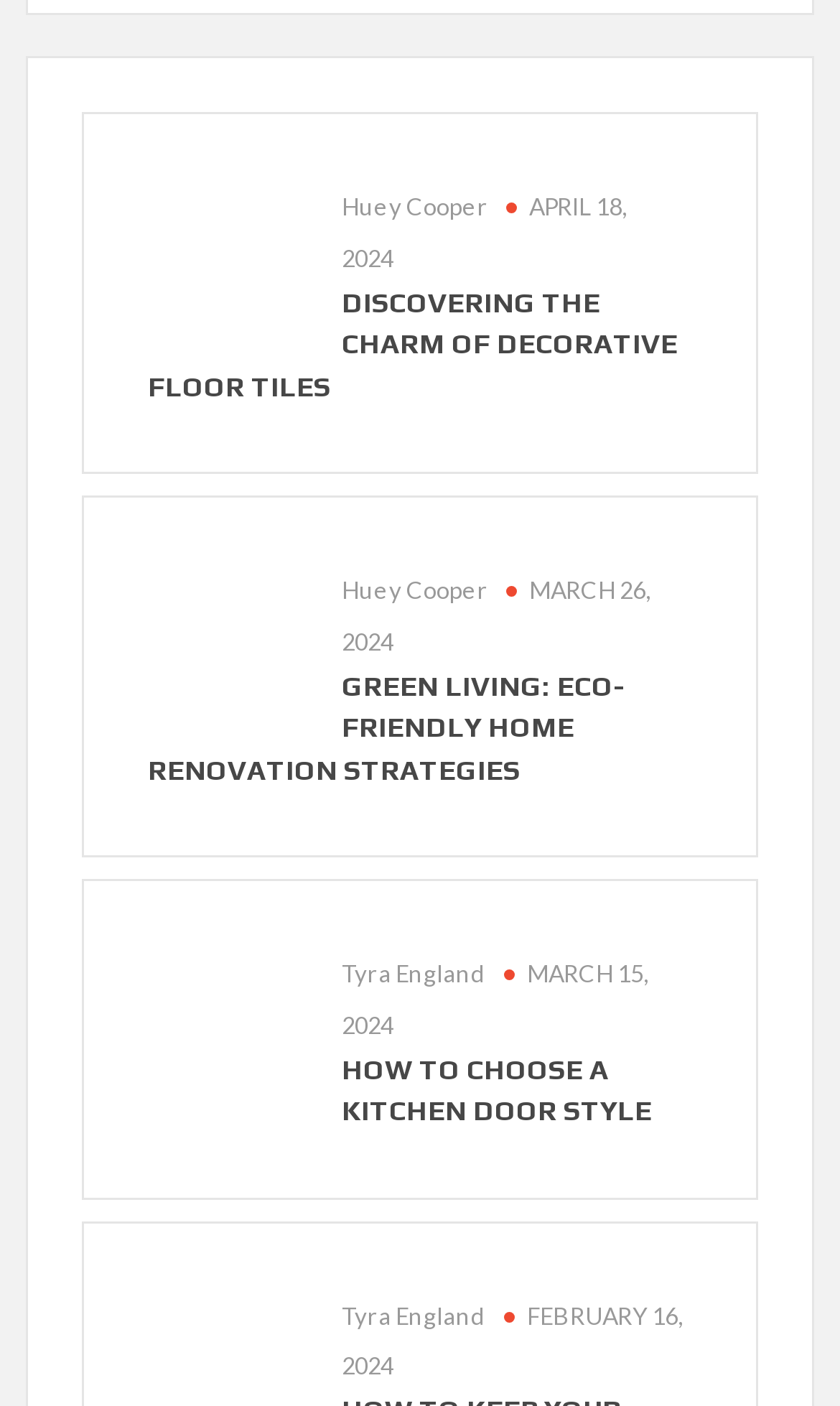Locate the UI element that matches the description Huey Cooper in the webpage screenshot. Return the bounding box coordinates in the format (top-left x, top-left y, bottom-right x, bottom-right y), with values ranging from 0 to 1.

[0.407, 0.136, 0.581, 0.156]